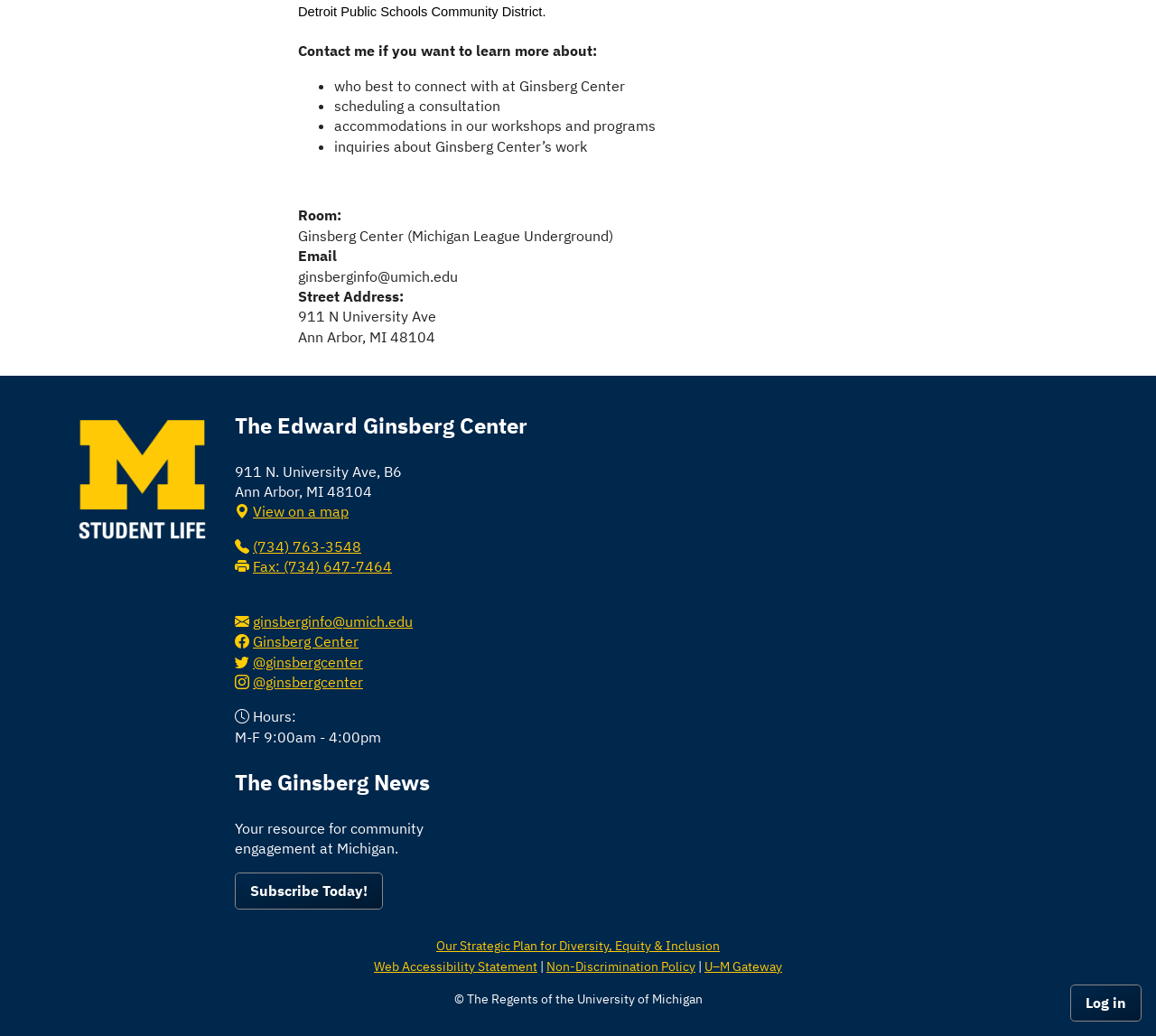Identify the bounding box for the element characterized by the following description: "Fax: (734) 647-7464".

[0.219, 0.538, 0.339, 0.555]